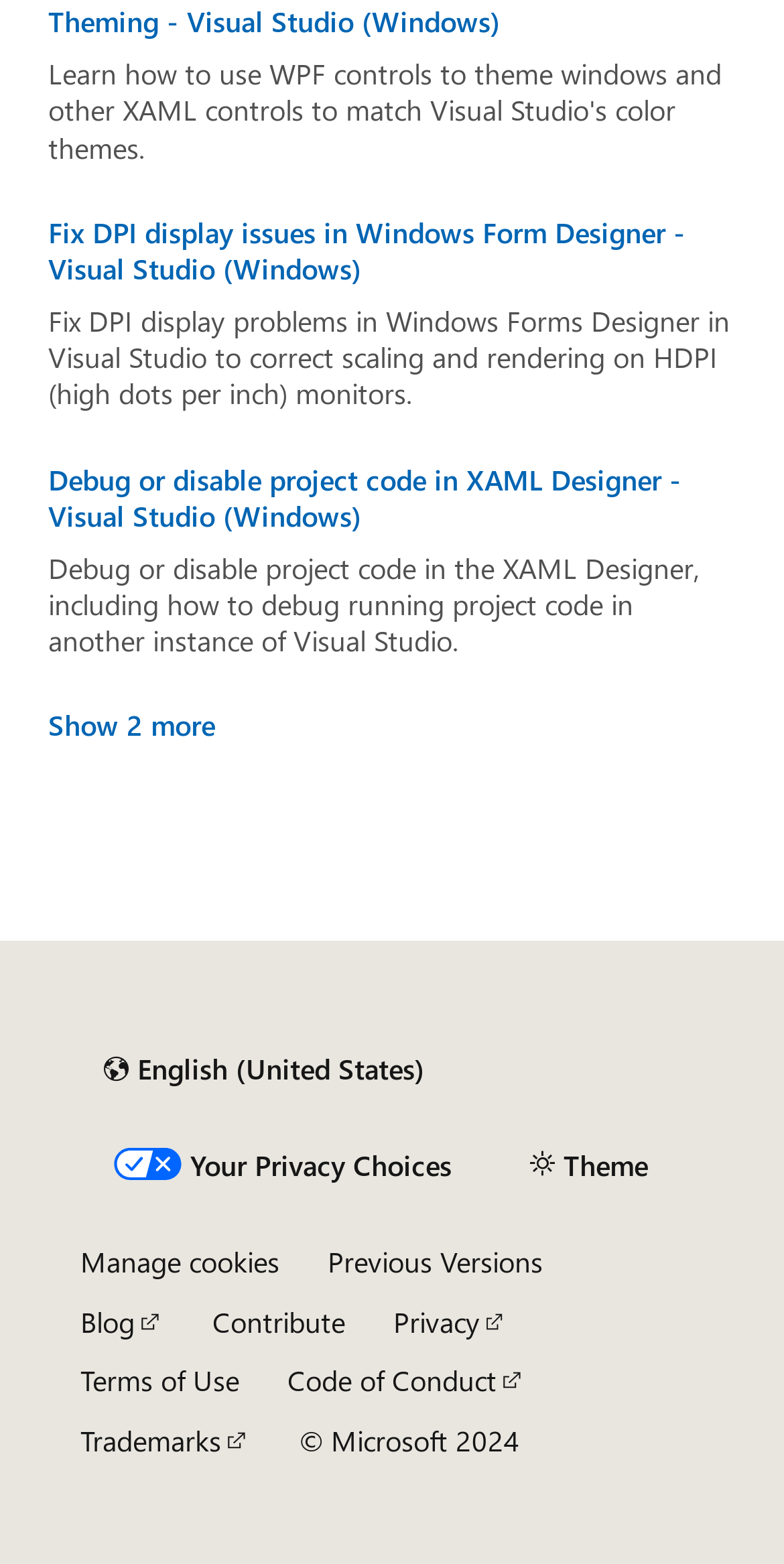What is the theme of the webpage?
Please answer the question with a single word or phrase, referencing the image.

Visual Studio